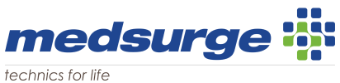What does the tagline 'technics for life' represent?
Using the image as a reference, answer the question with a short word or phrase.

company's focus